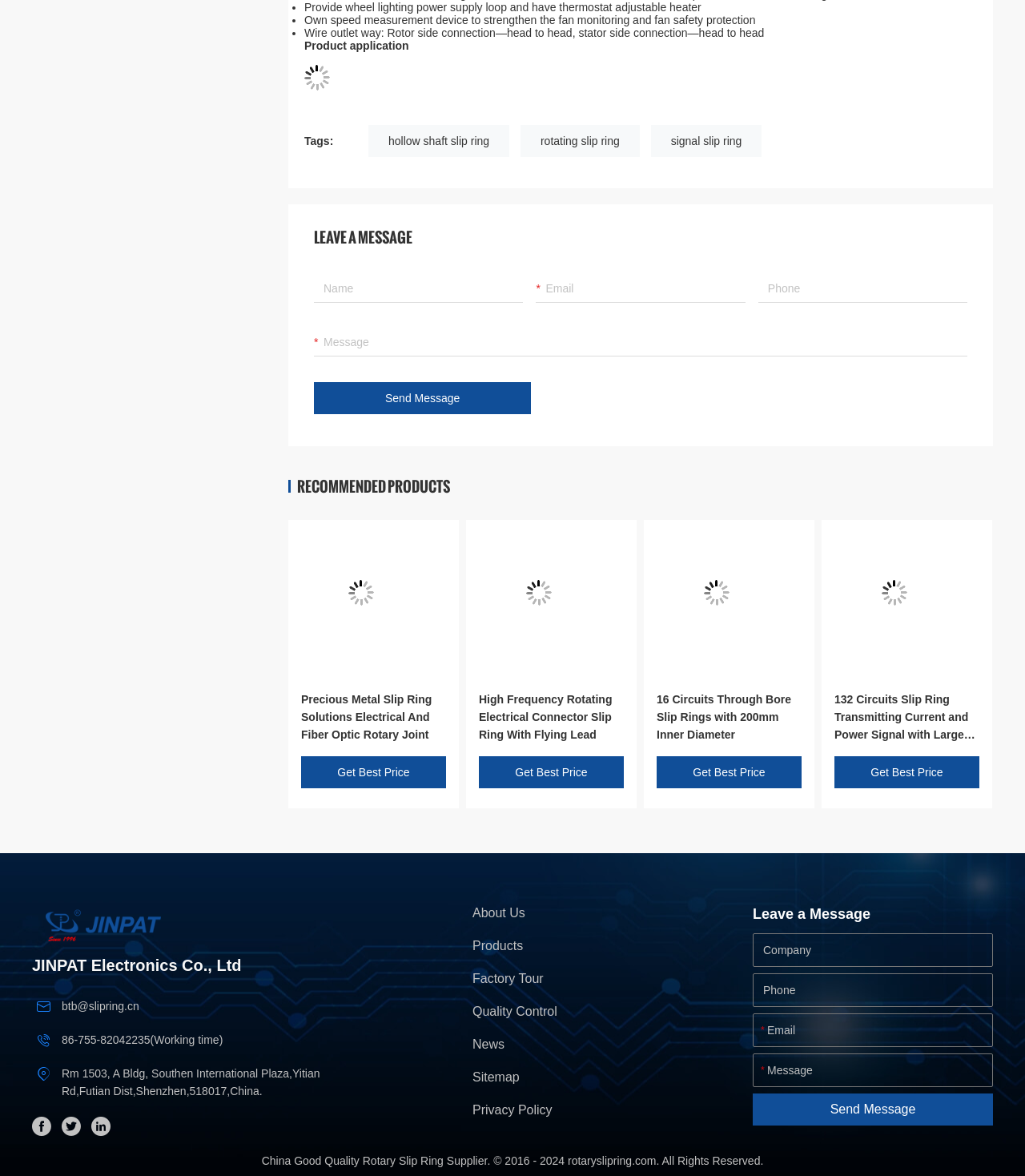How many recommended products are shown?
Answer the question with as much detail as you can, using the image as a reference.

I counted the number of recommended products shown on the webpage, and there are 4 products with images and descriptions. These products are displayed in a grid layout below the 'RECOMMENDED PRODUCTS' heading.